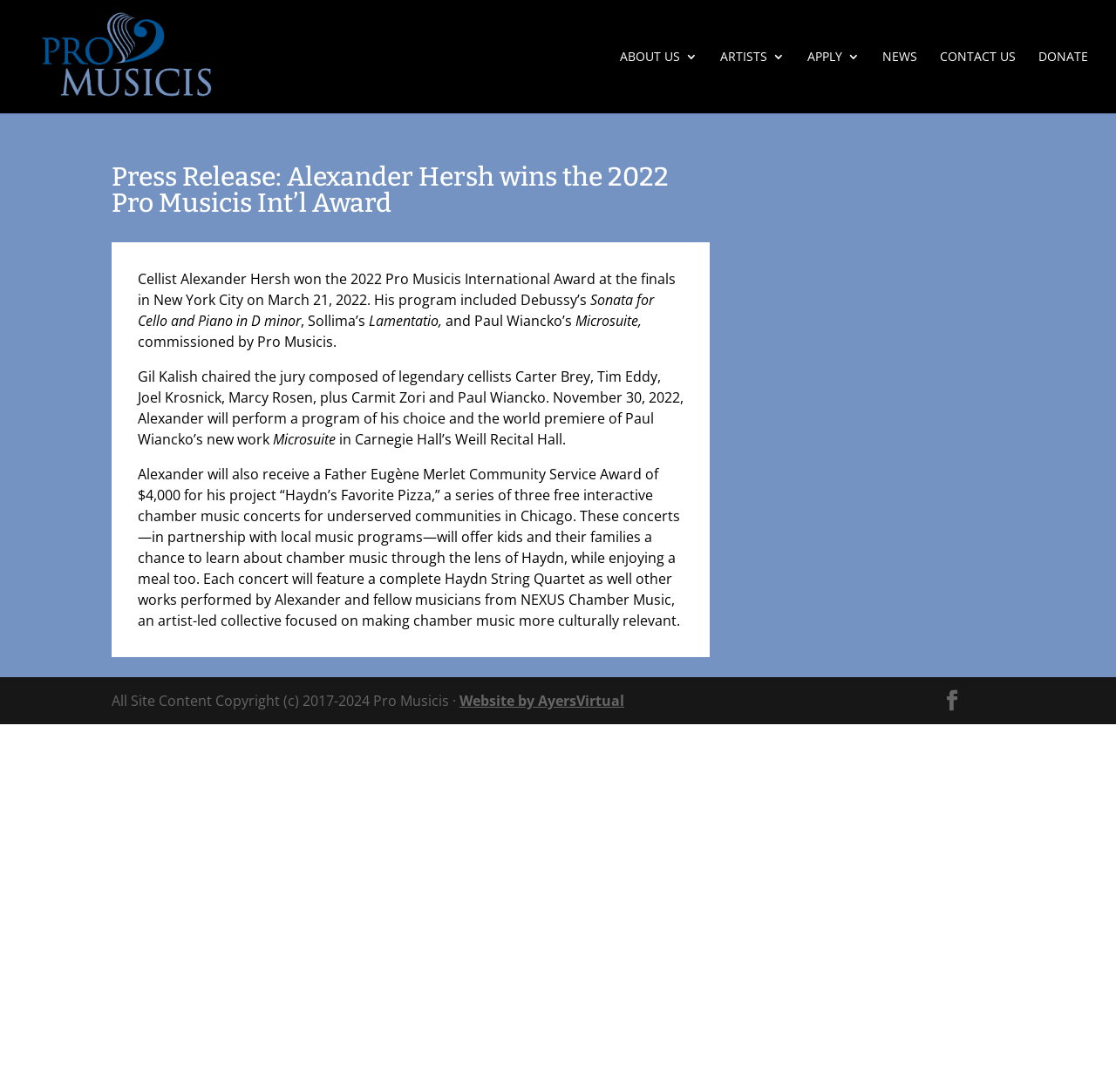Please identify the bounding box coordinates of the element's region that needs to be clicked to fulfill the following instruction: "Search for a keyword". The bounding box coordinates should consist of four float numbers between 0 and 1, i.e., [left, top, right, bottom].

None